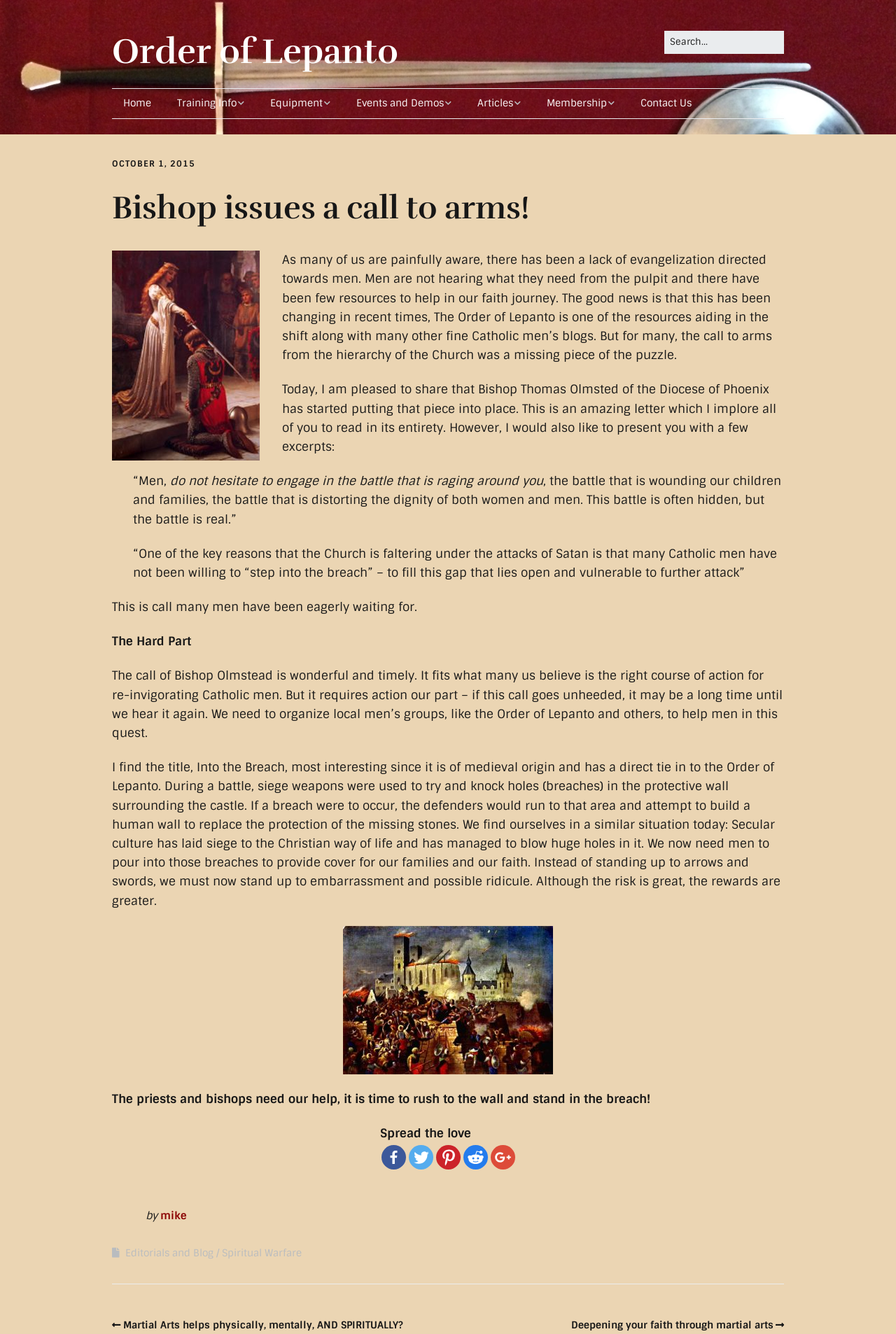What is the name of the bishop mentioned in the article?
Please answer using one word or phrase, based on the screenshot.

Bishop Thomas Olmsted